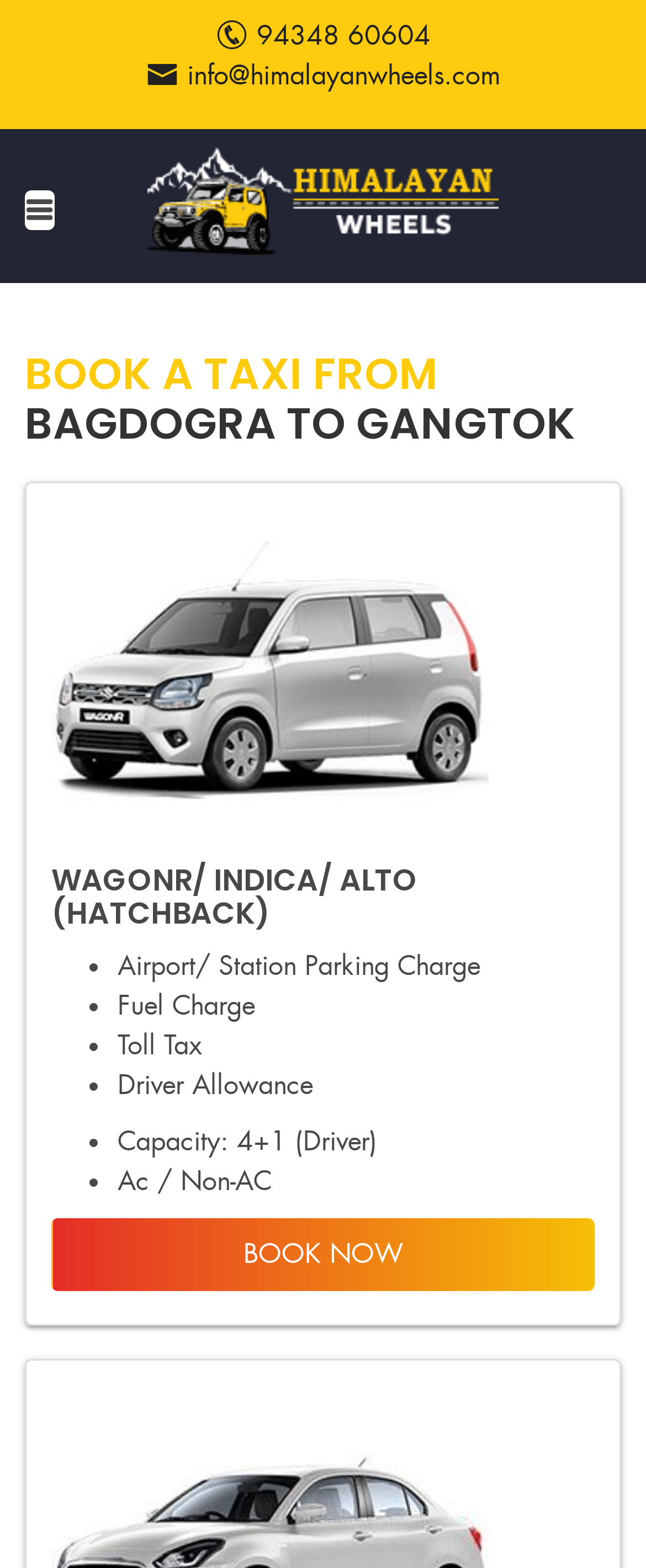What is the call-to-action on the webpage?
Look at the image and construct a detailed response to the question.

The call-to-action on the webpage is a prominent link that says 'BOOK NOW', which suggests that users can book their taxi by clicking on this link.